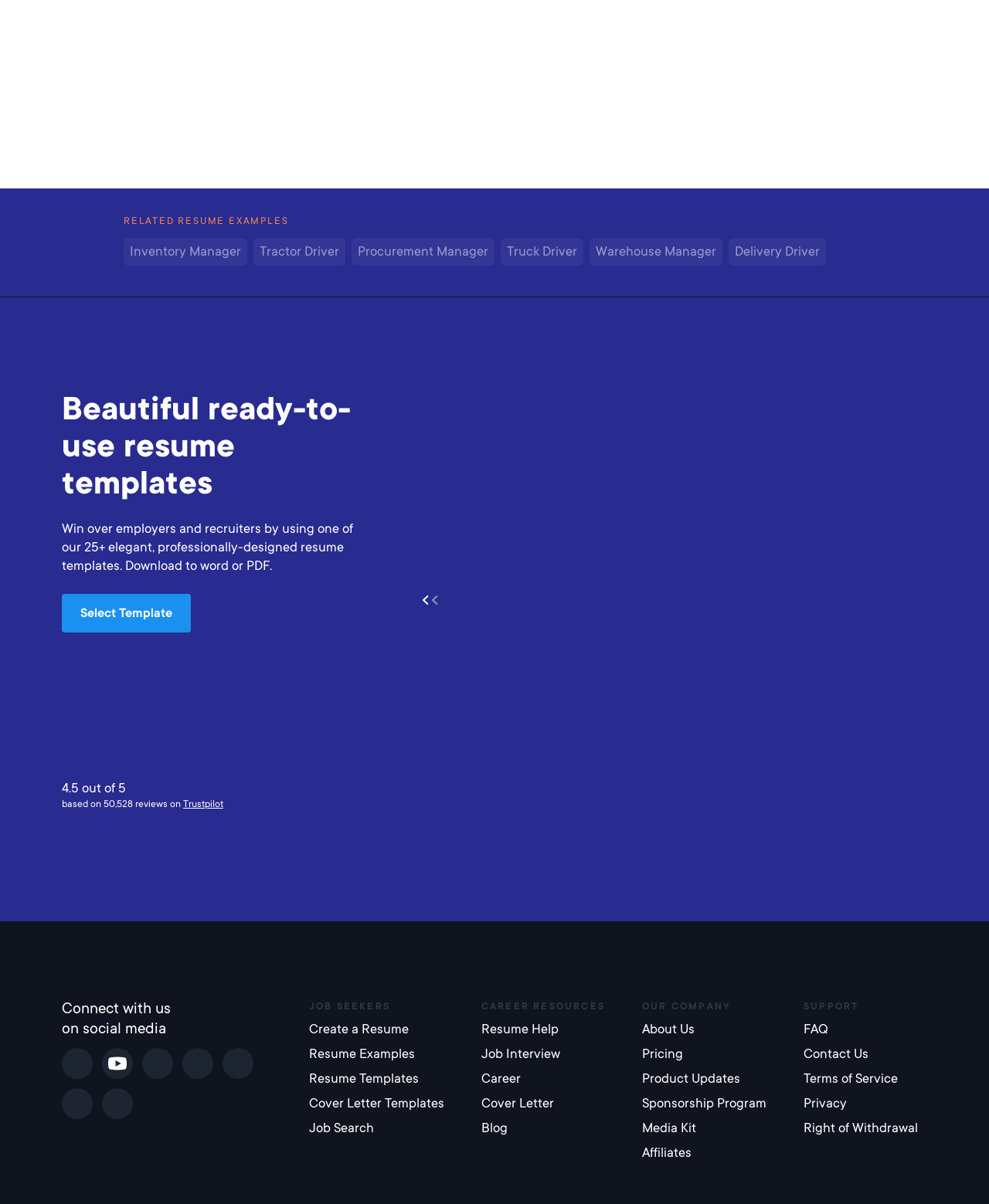What is the rating of this website based on reviews?
With the help of the image, please provide a detailed response to the question.

I found the rating by looking at the text '4.5 out of 5' which is located near the 'based on 50,528 reviews on' text, indicating the overall rating of the website.